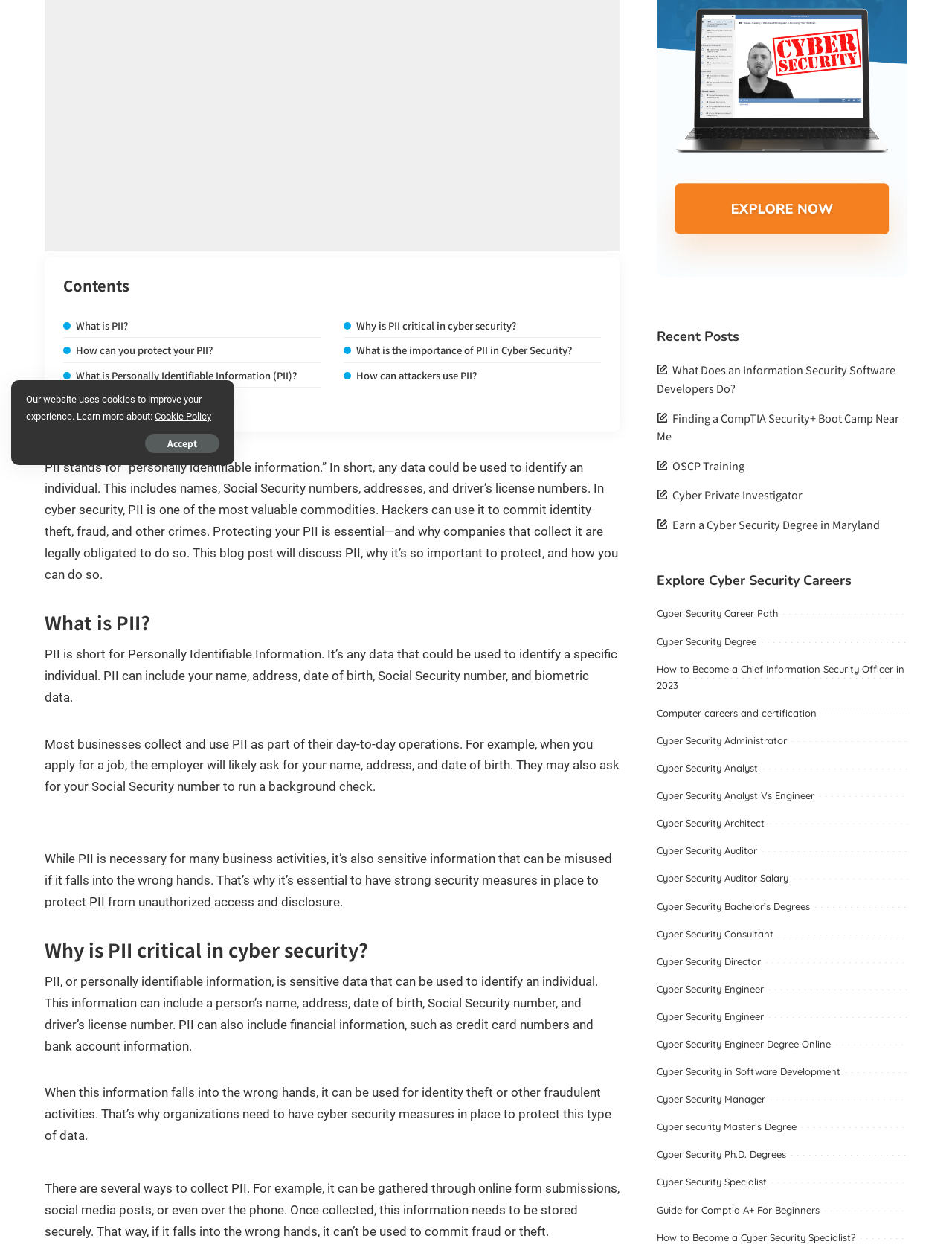Using the description: "Cookie Policy", identify the bounding box of the corresponding UI element in the screenshot.

[0.162, 0.328, 0.222, 0.337]